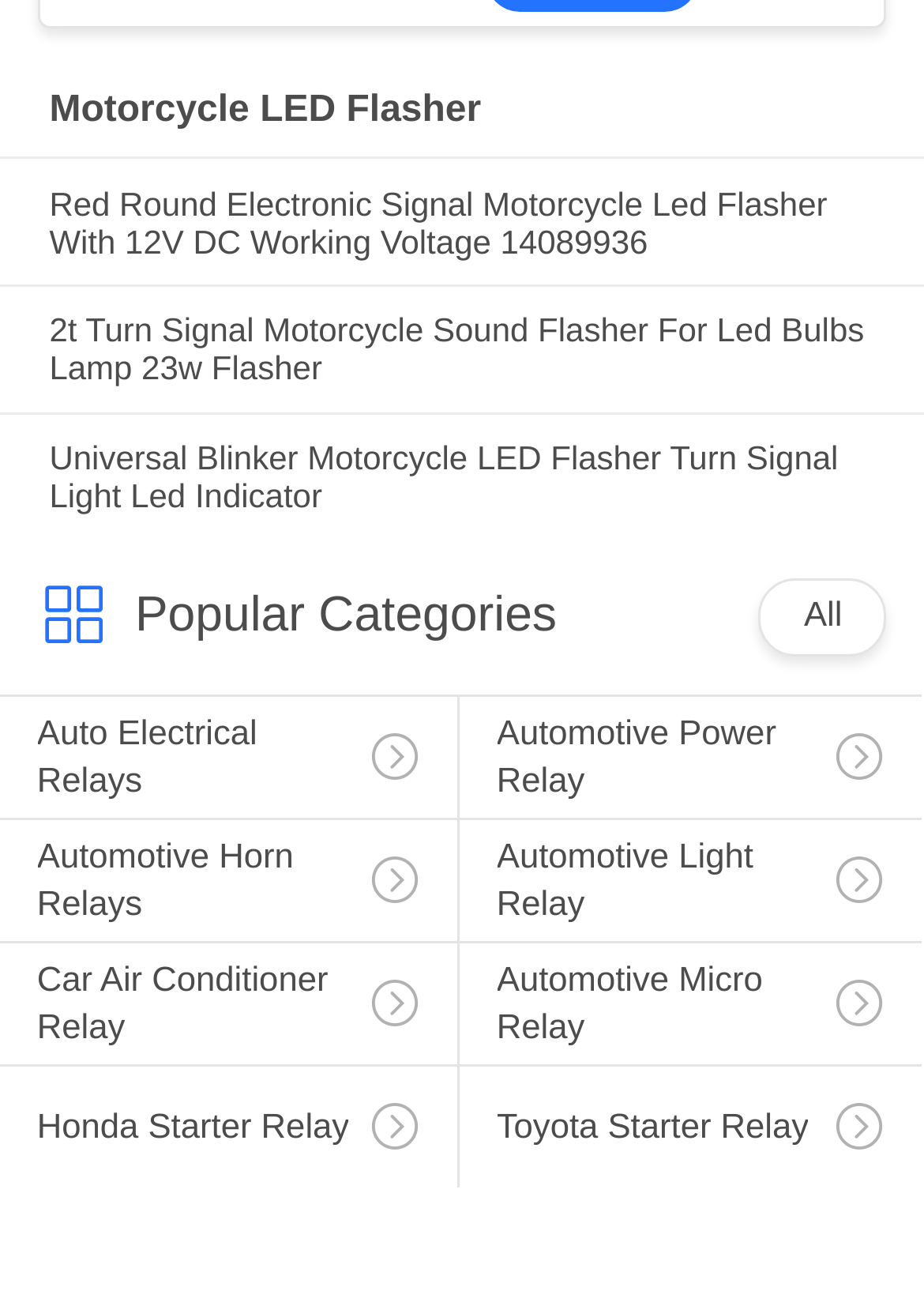Locate the bounding box of the UI element described in the following text: "All".

[0.87, 0.456, 0.911, 0.486]